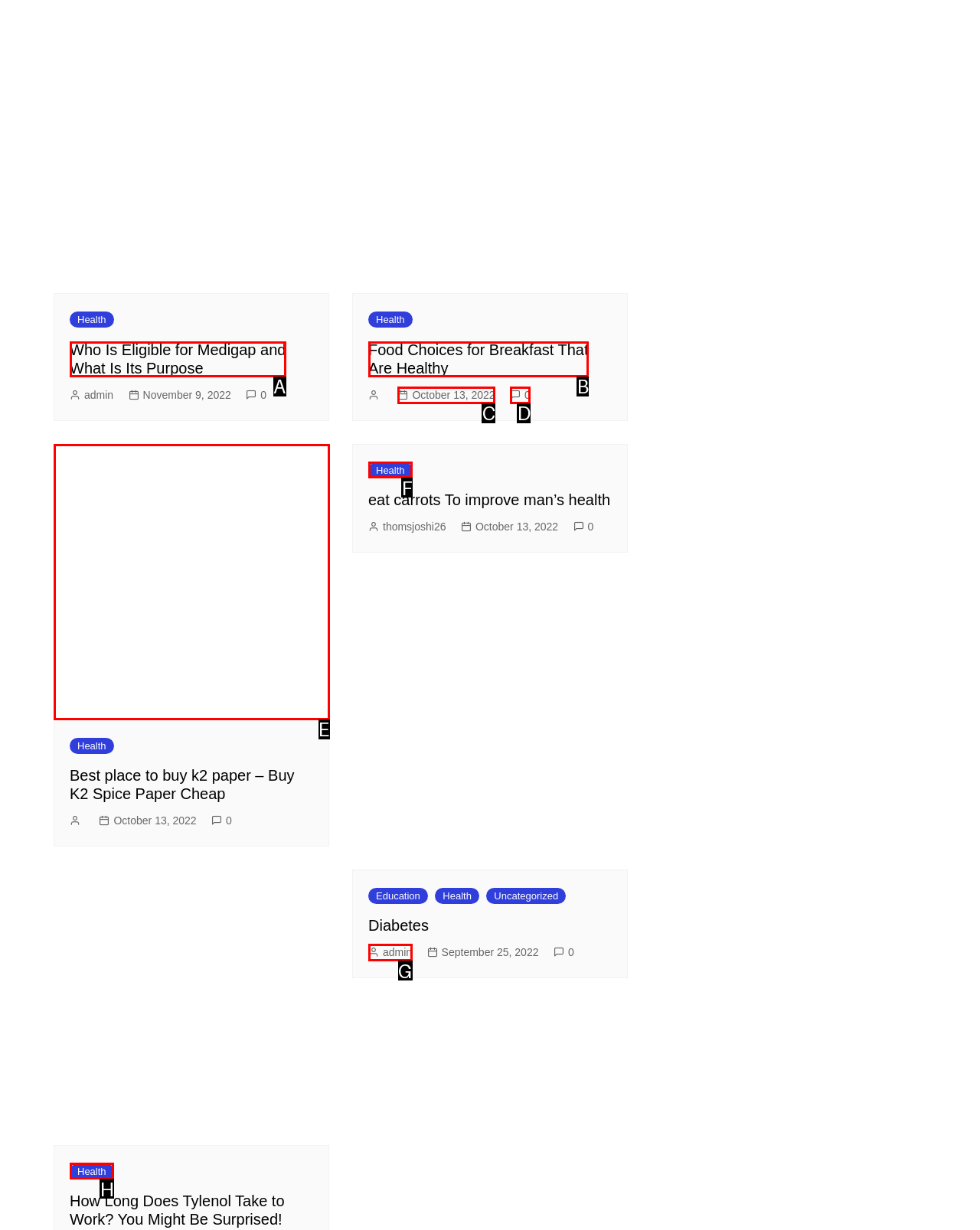Find the correct option to complete this instruction: Read the 'Best place to buy k2 paper – Buy K2 Spice Paper Cheap' article. Reply with the corresponding letter.

E